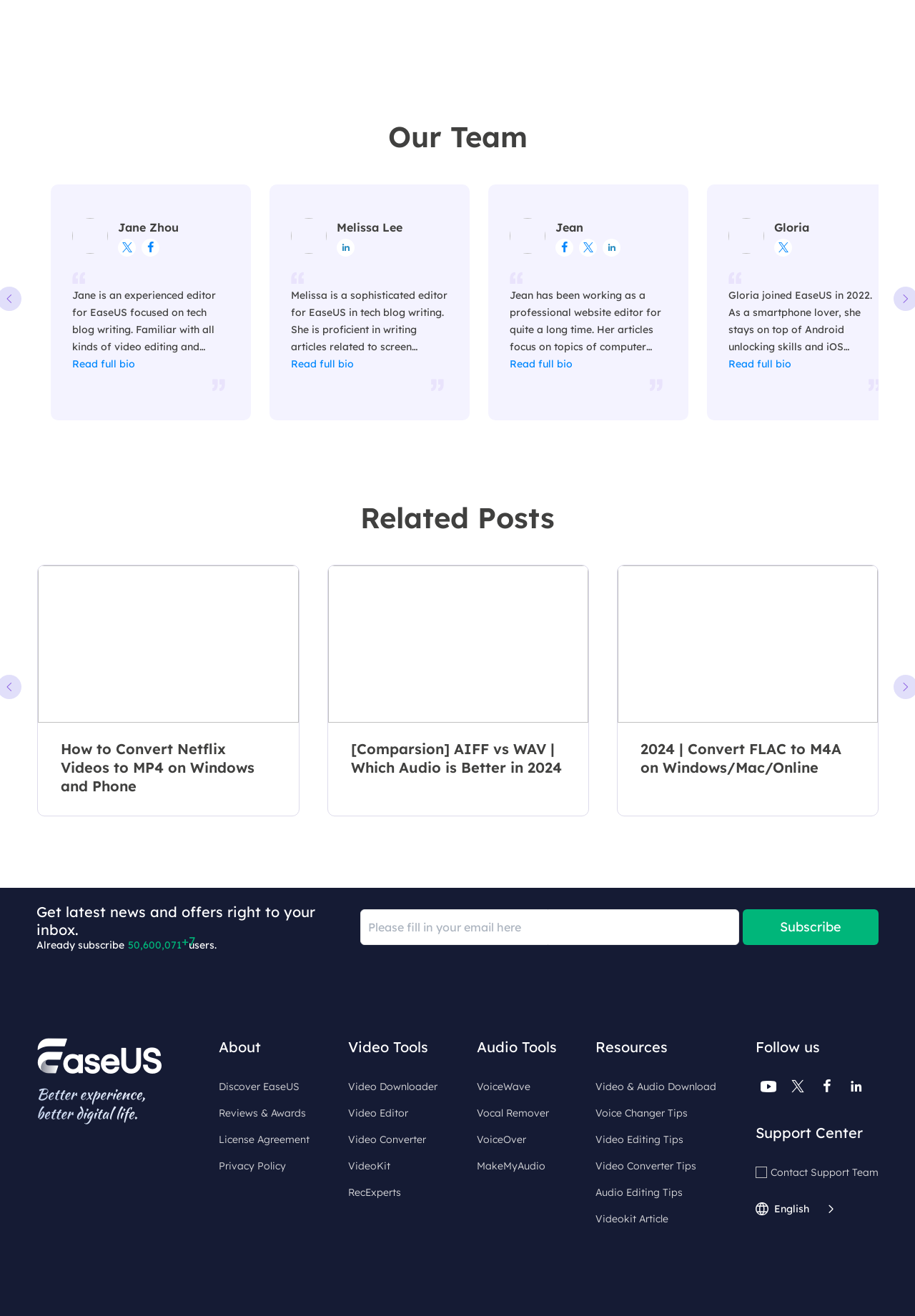Please provide a one-word or short phrase answer to the question:
What is the name of the first video tool listed?

Video Downloader